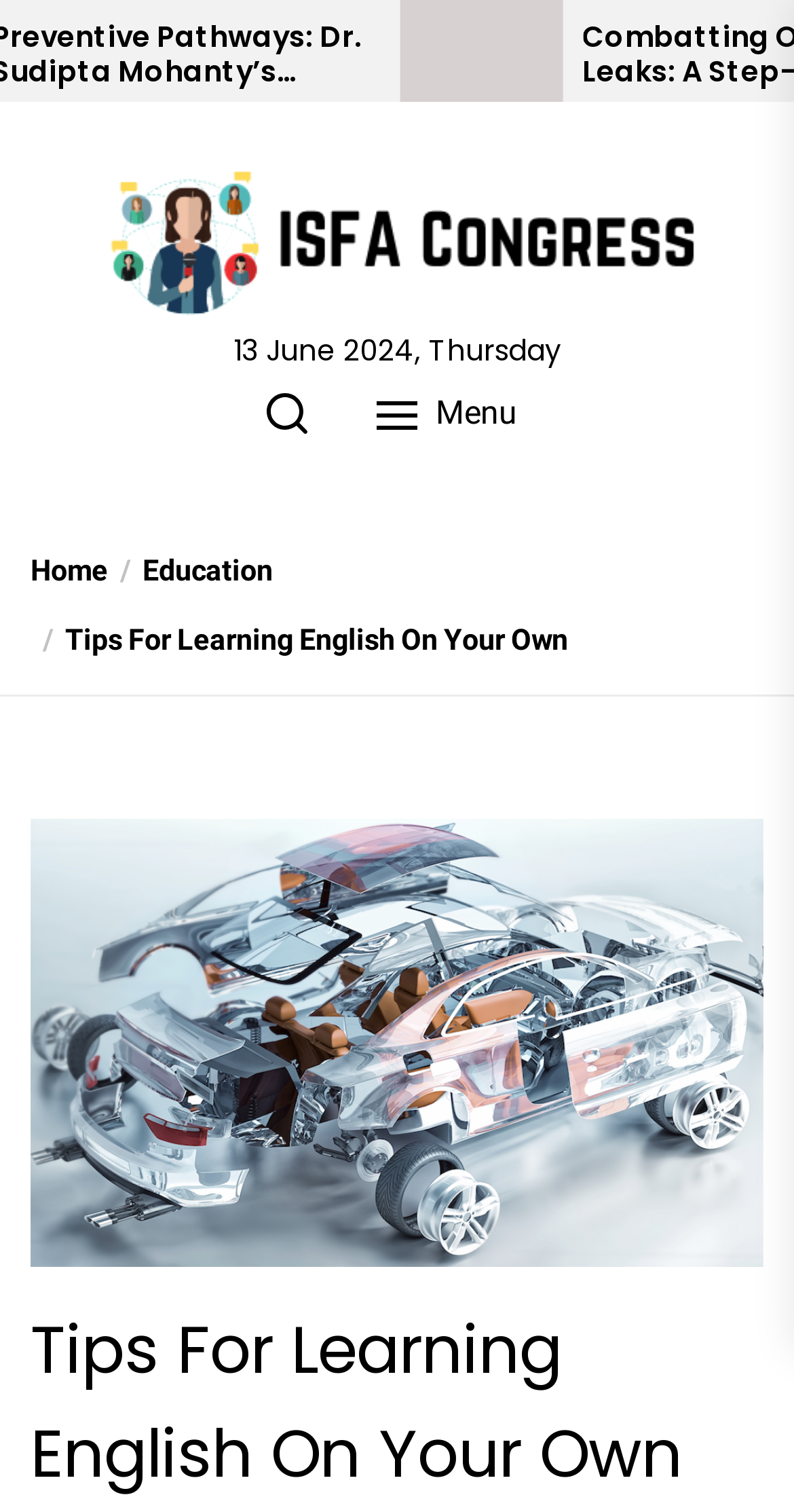Please find the bounding box coordinates of the element that you should click to achieve the following instruction: "open ISFA Congress link". The coordinates should be presented as four float numbers between 0 and 1: [left, top, right, bottom].

[0.115, 0.108, 0.885, 0.21]